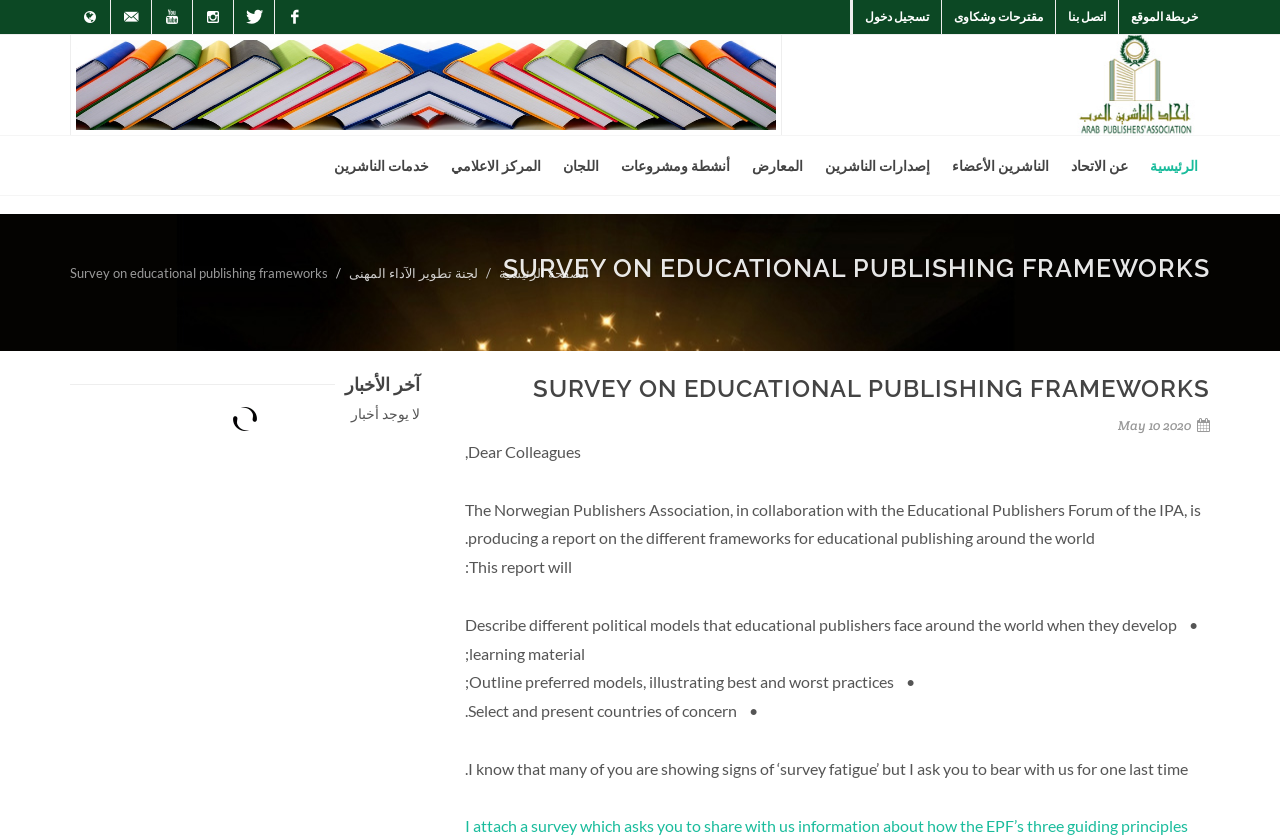What is the name of the organization?
Give a comprehensive and detailed explanation for the question.

The name of the organization can be found in the header section of the webpage, where it is written in Arabic as 'اتحاد الناشرين العرب' and in English as 'Arab Publishers'.